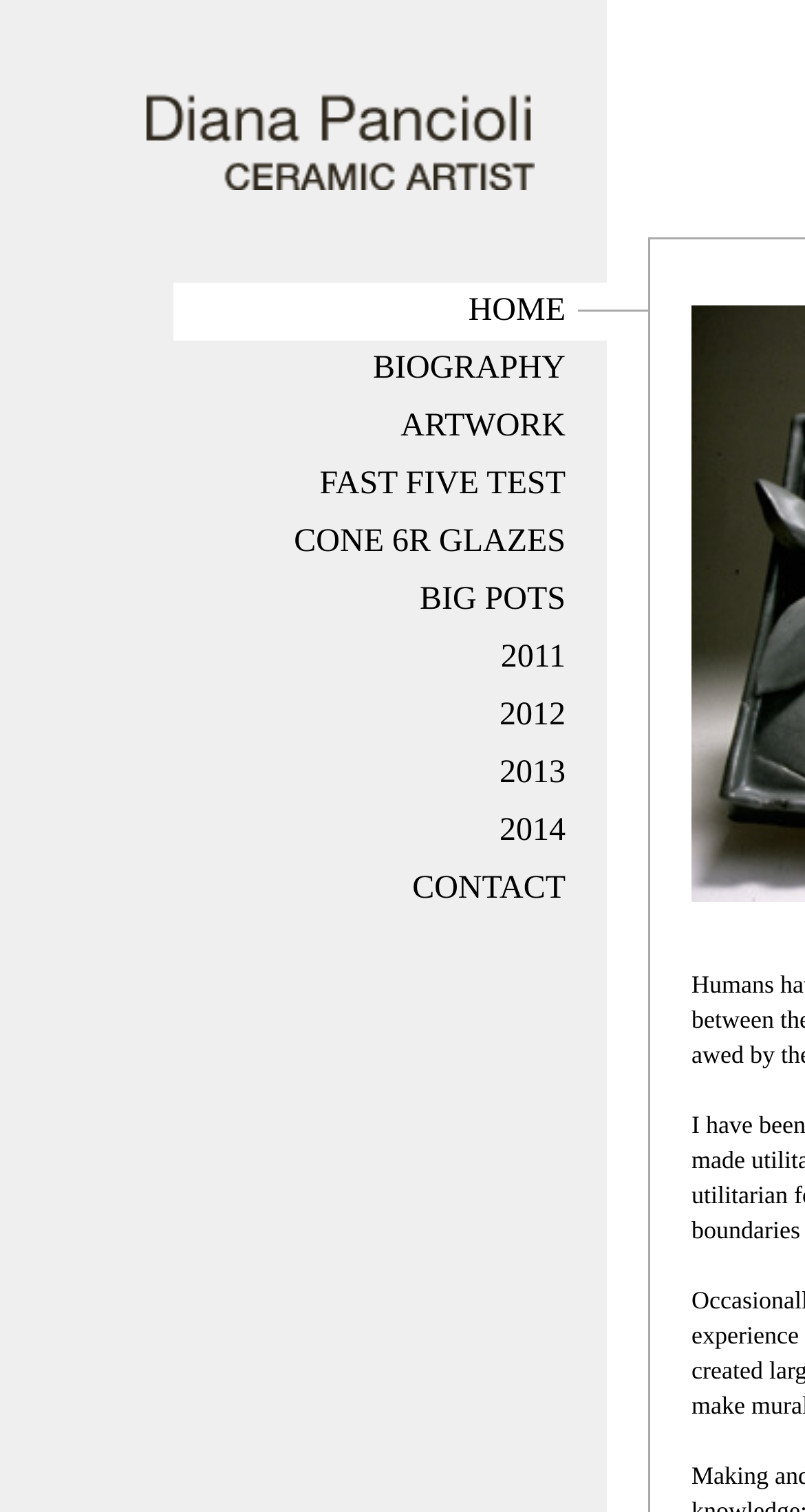What is the name of the ceramic artist?
Using the image, provide a detailed and thorough answer to the question.

The name of the ceramic artist can be found in the root element of the webpage, which is 'Diana Pancioli Ceramic Artist'. This suggests that the webpage is about the artist Diana Pancioli and her work.